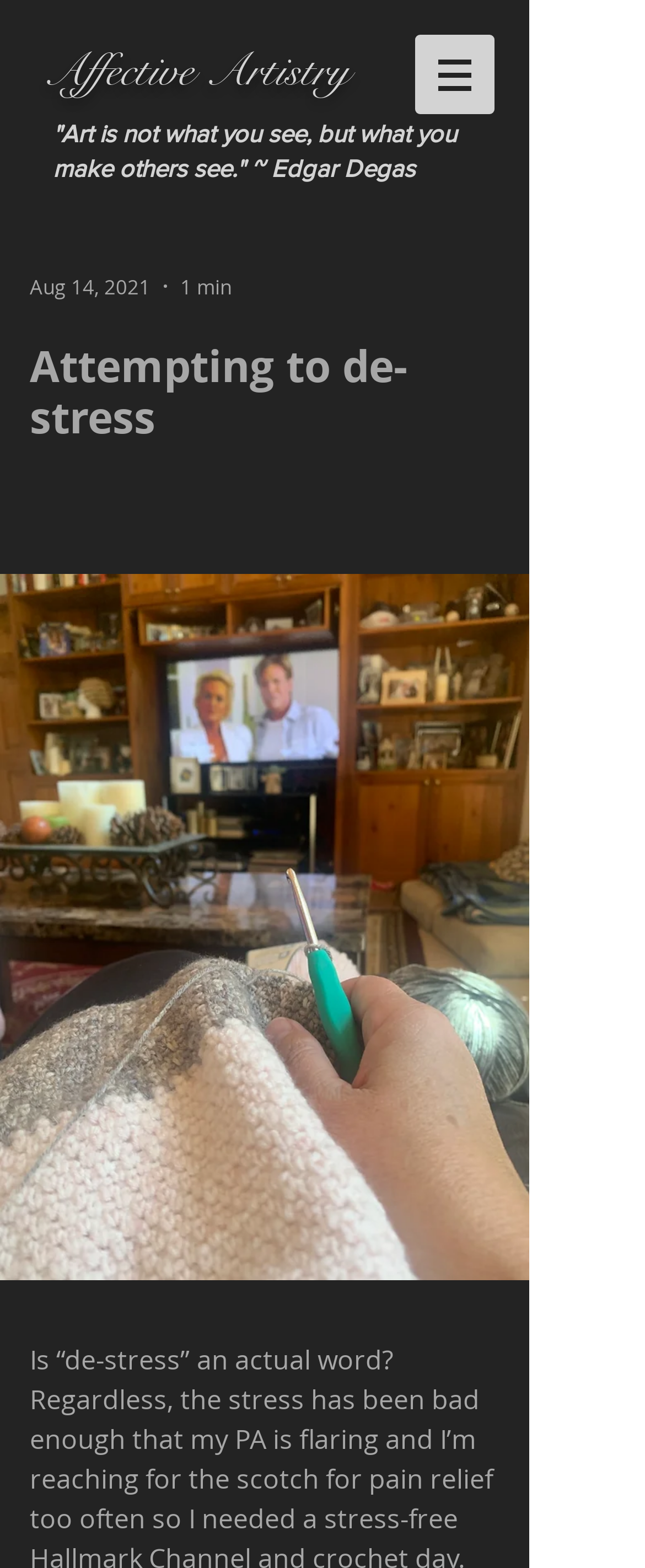Summarize the webpage with a detailed and informative caption.

The webpage appears to be a personal blog or journal entry, with a focus on the author's attempt to manage stress. At the top of the page, there is a heading that reads "Affective Artistry", which is also a link. Below this, there is a navigation menu labeled "Site" with a button that has a popup menu, accompanied by a small image.

The main content of the page is a quote from Edgar Degas, "Art is not what you see, but what you make others see." This is followed by a date, "Aug 14, 2021", and a time, "1 min". Below this, there is a heading that reads "Attempting to de-stress", which is the title of the blog post or journal entry.

The main content of the post is not explicitly stated, but based on the meta description, it appears to be a personal reflection on the author's experience with stress and their attempts to manage it. There is a large figure or image that takes up most of the bottom half of the page, but its contents are not described.

Overall, the page has a simple and clean layout, with a focus on the author's personal reflection and a prominent image.